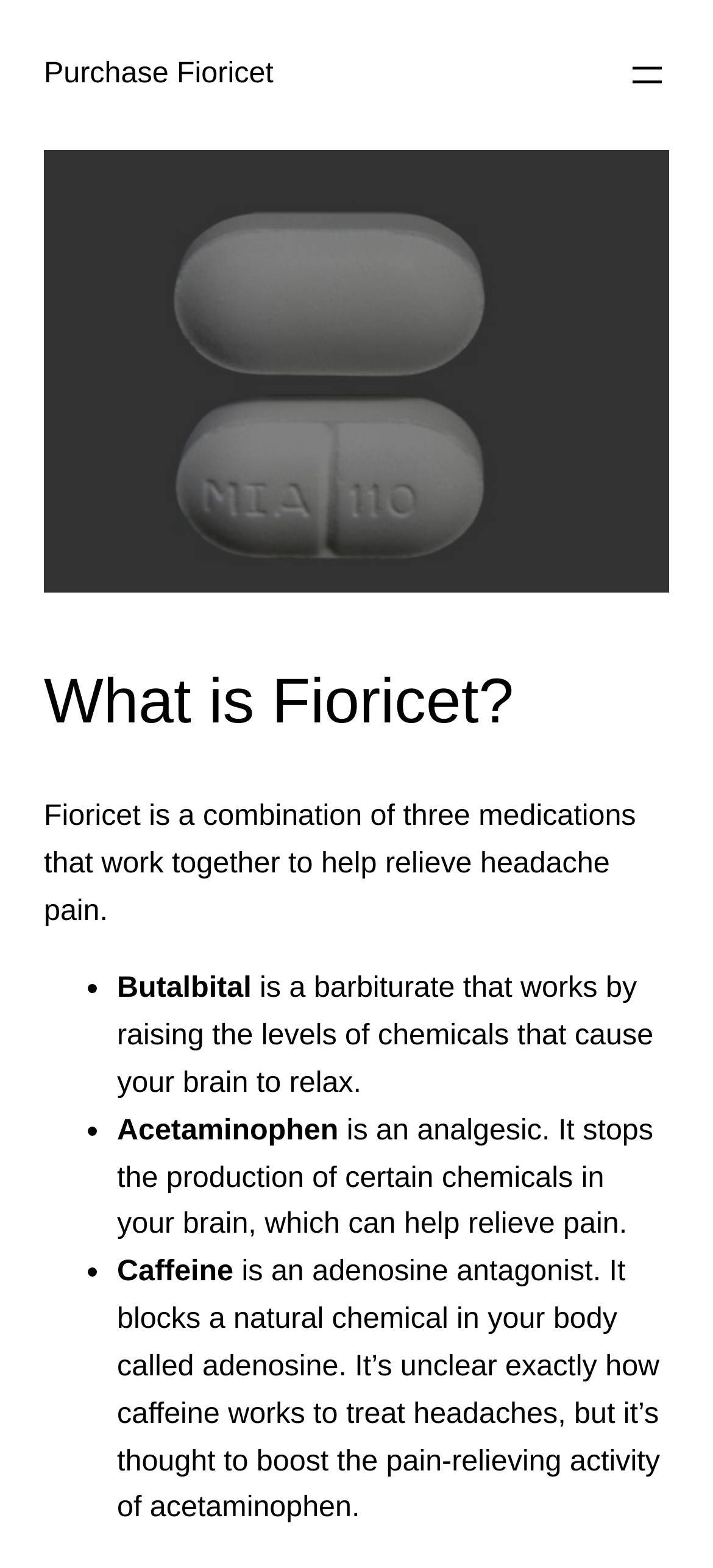Please give a succinct answer to the question in one word or phrase:
What is the function of Butalbital?

Raising brain chemicals